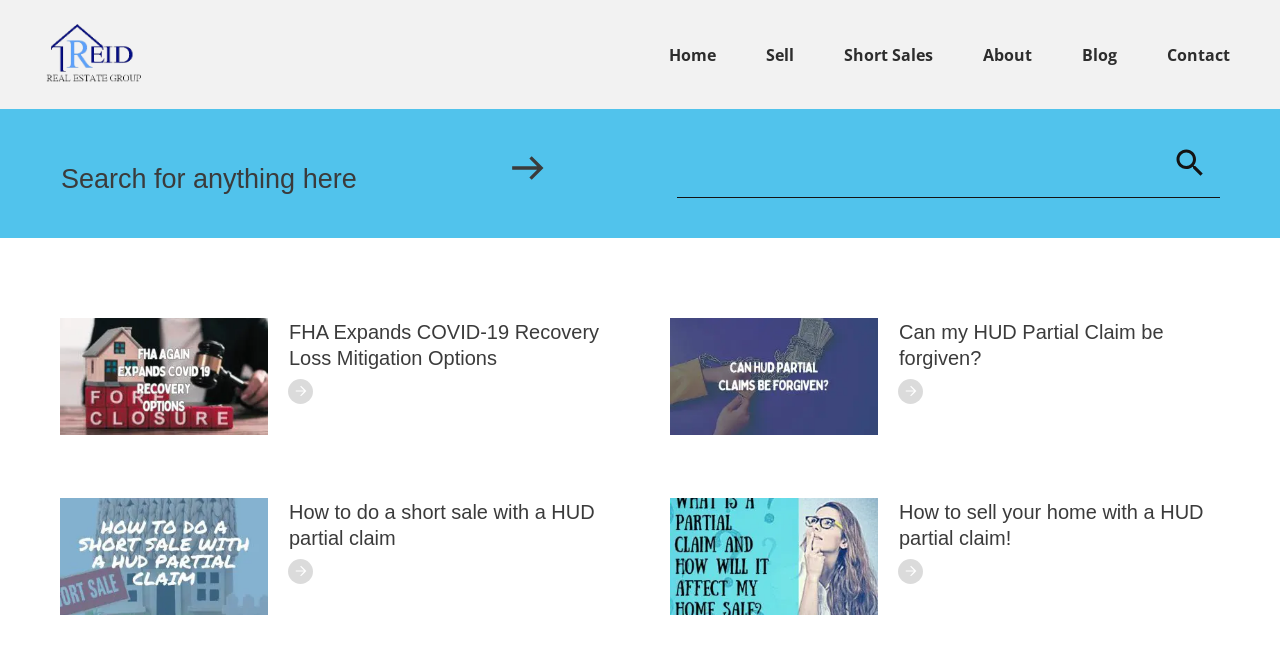Provide a single word or phrase to answer the given question: 
What is the main purpose of this webpage?

HUD Partial Claims Archives